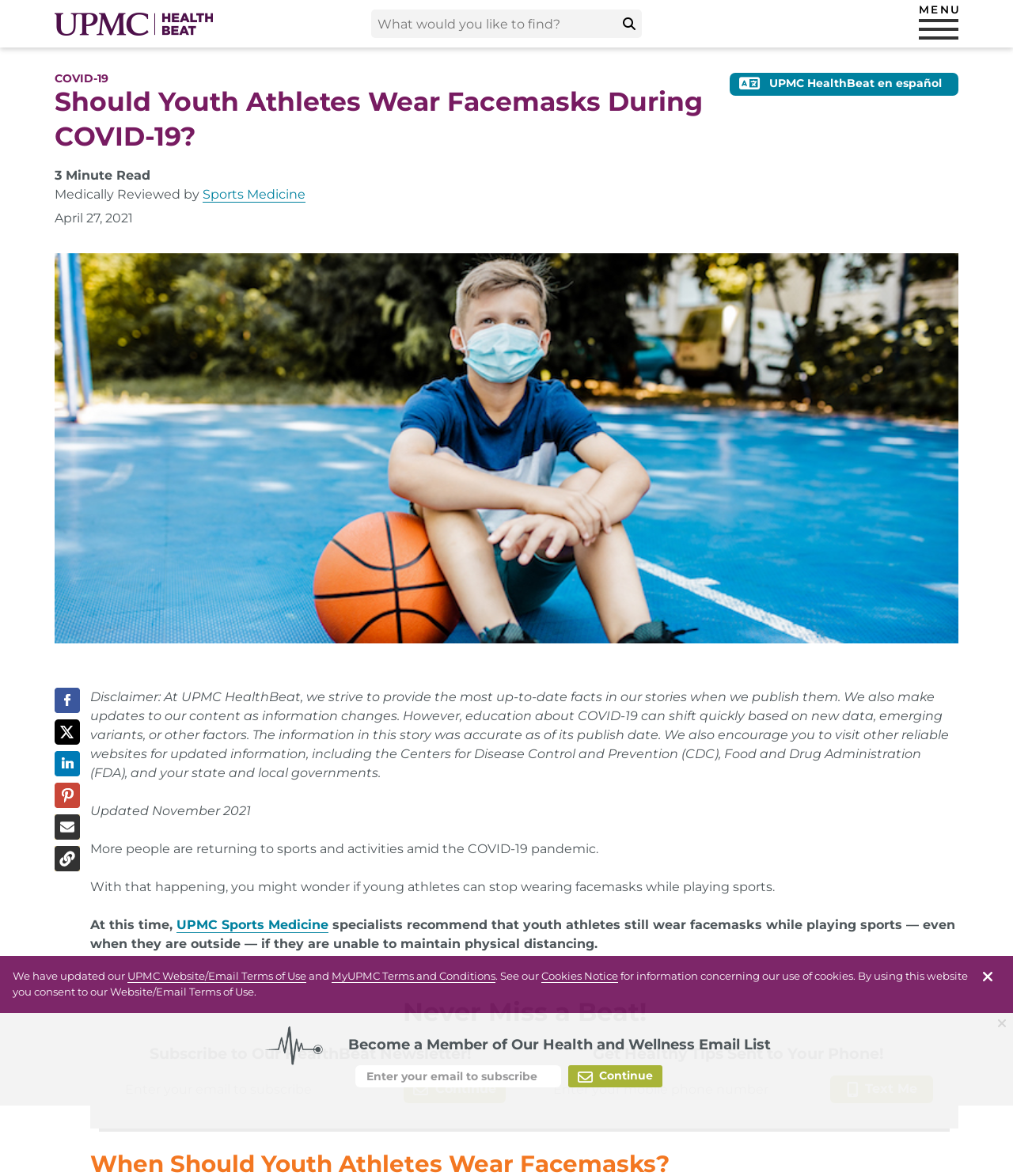Please specify the bounding box coordinates of the clickable region to carry out the following instruction: "Search for something". The coordinates should be four float numbers between 0 and 1, in the format [left, top, right, bottom].

[0.366, 0.008, 0.634, 0.032]